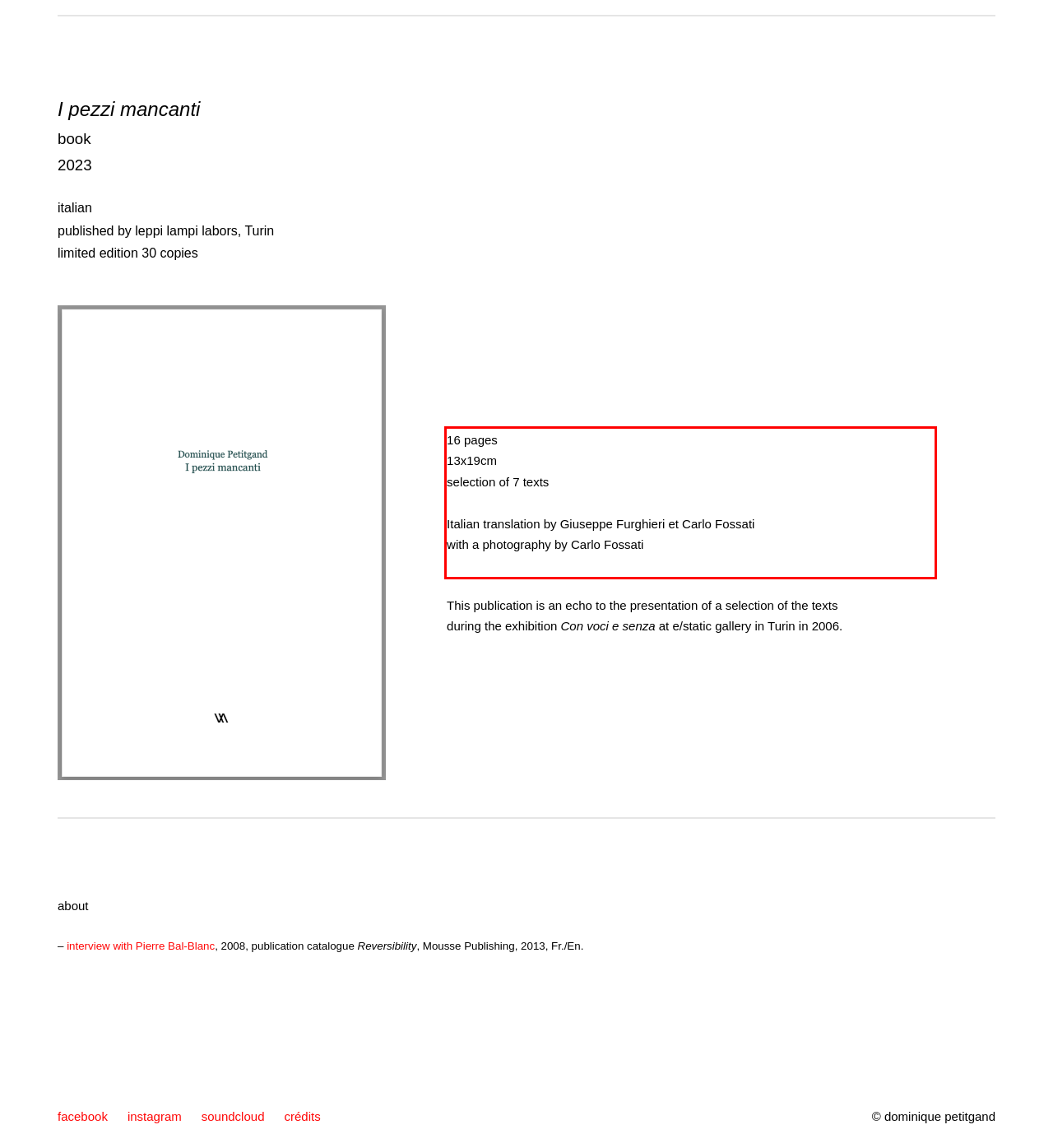Please examine the screenshot of the webpage and read the text present within the red rectangle bounding box.

16 pages 13x19cm selection of 7 texts Italian translation by Giuseppe Furghieri et Carlo Fossati with a photography by Carlo Fossati